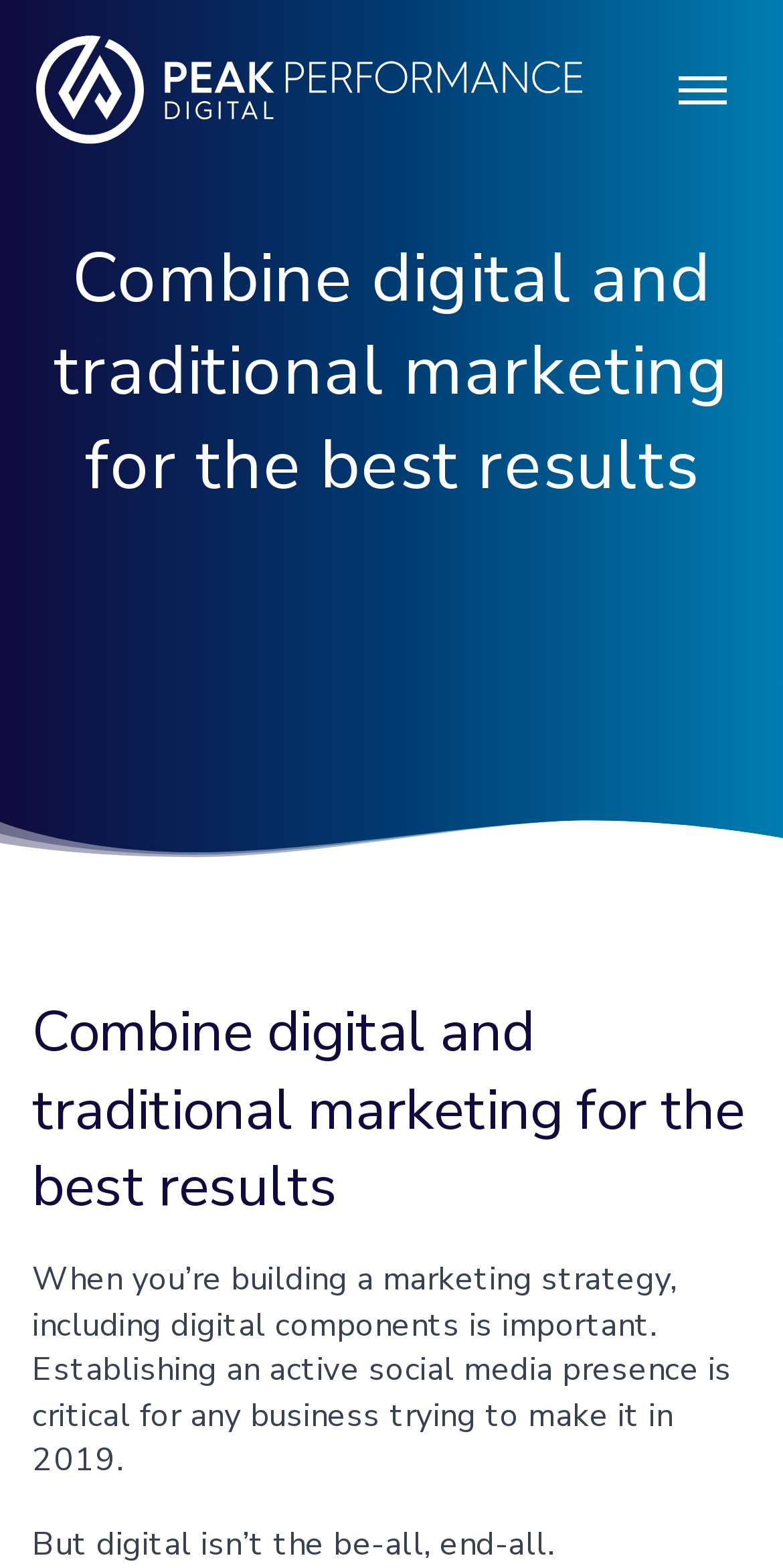What is the logo of the website?
Look at the image and answer the question using a single word or phrase.

Peak Performance Digital Logo